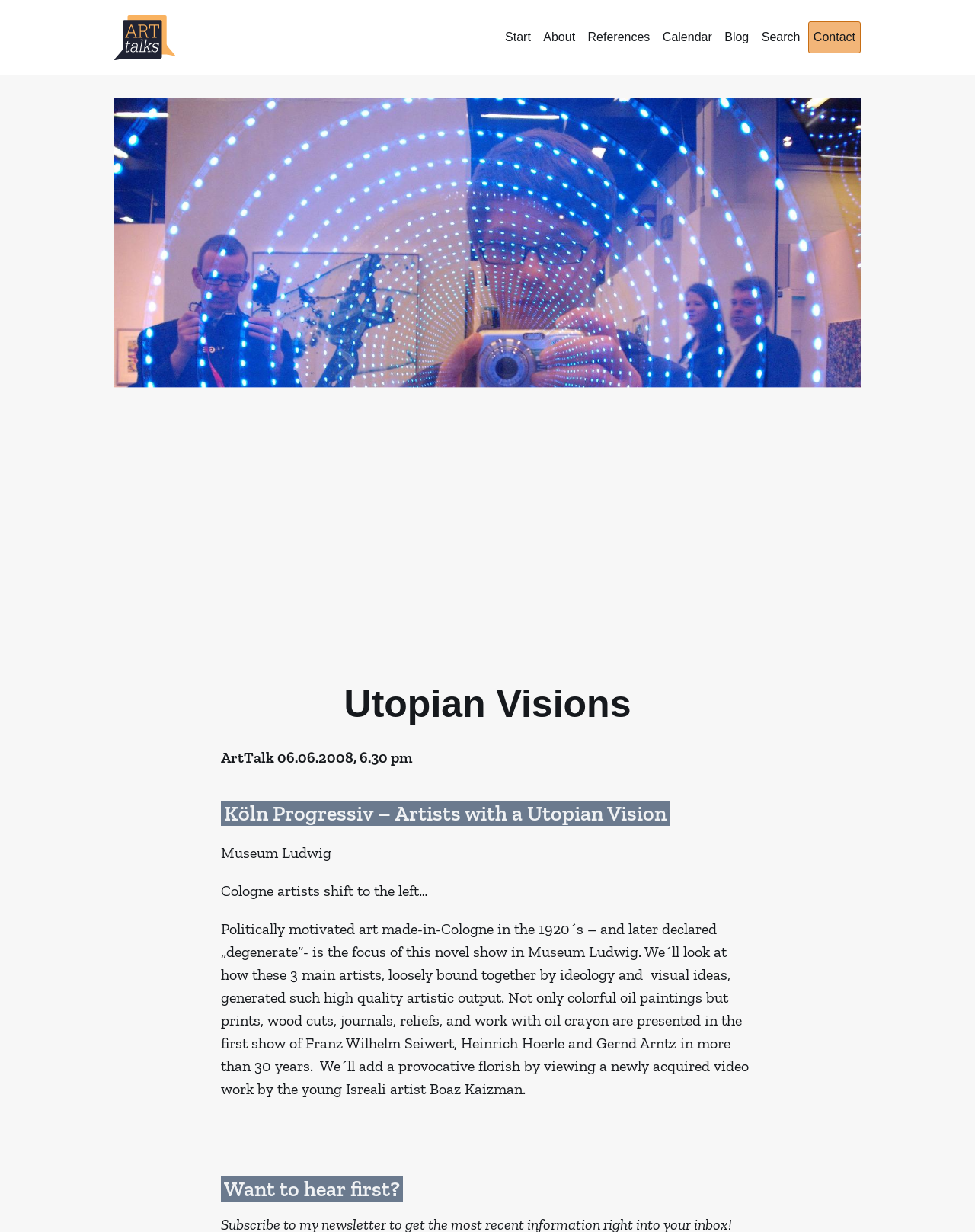Predict the bounding box coordinates of the area that should be clicked to accomplish the following instruction: "Contact the website owner". The bounding box coordinates should consist of four float numbers between 0 and 1, i.e., [left, top, right, bottom].

[0.829, 0.018, 0.883, 0.044]